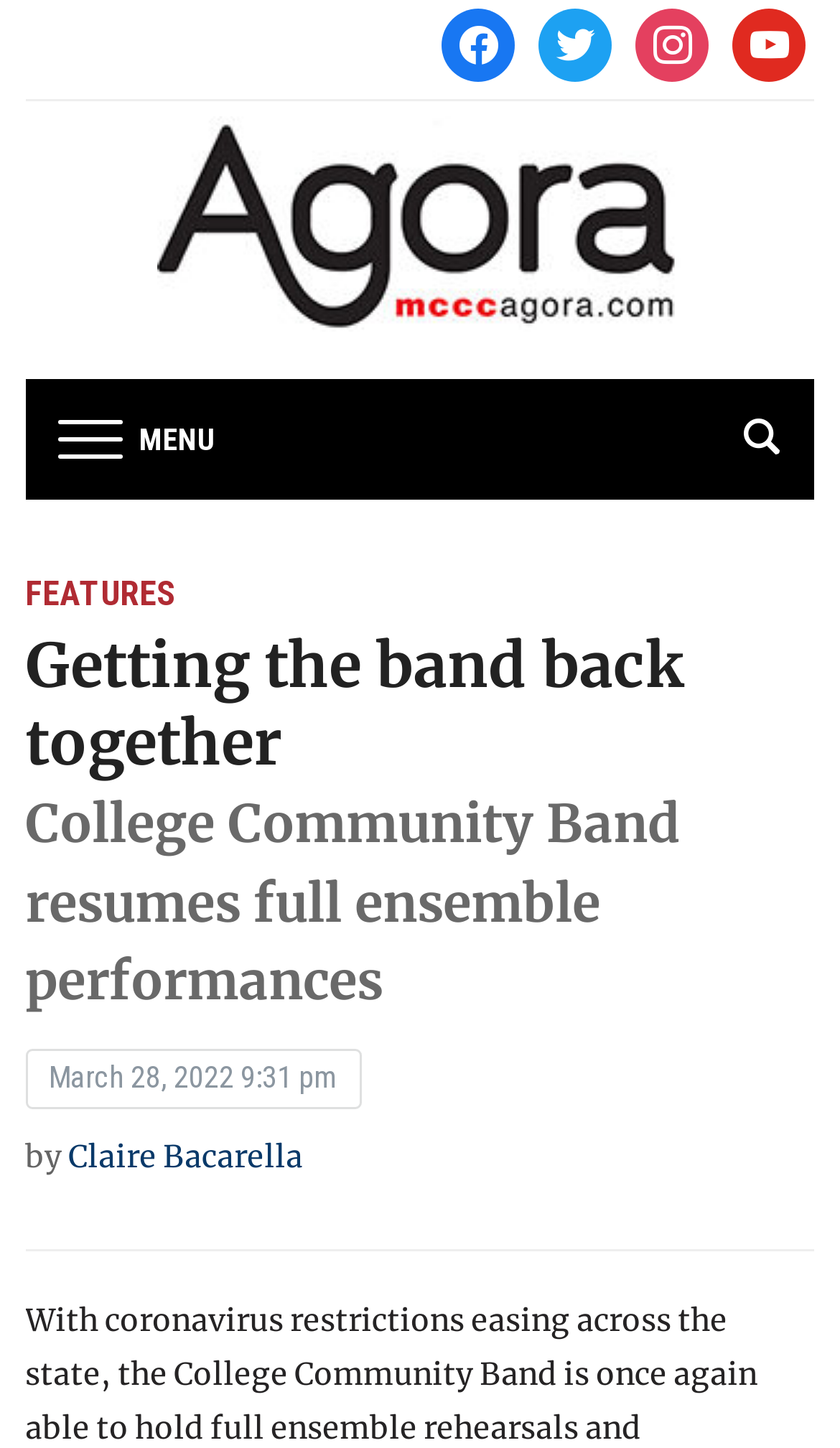Produce an extensive caption that describes everything on the webpage.

The webpage is about the College Community Band resuming full ensemble performances after coronavirus restrictions have eased. At the top right corner, there are four social media links: Facebook, Twitter, Instagram, and YouTube. Below these links, there is a large header with the title "Mcccagora" and an image associated with it. 

On the top right side, there is a search button. On the top left side, there is a "MENU" link that expands into a header section. This section contains a link to "FEATURES" and a heading that summarizes the article: "Getting the band back together College Community Band resumes full ensemble performances". 

Below the heading, there is a timestamp indicating the article was published on "March 28, 2022 9:31 pm" and an author credit "by Claire Bacarella". The main content of the article is not explicitly described in the accessibility tree, but it is likely to be a news article or a blog post about the College Community Band's return to full ensemble performances.